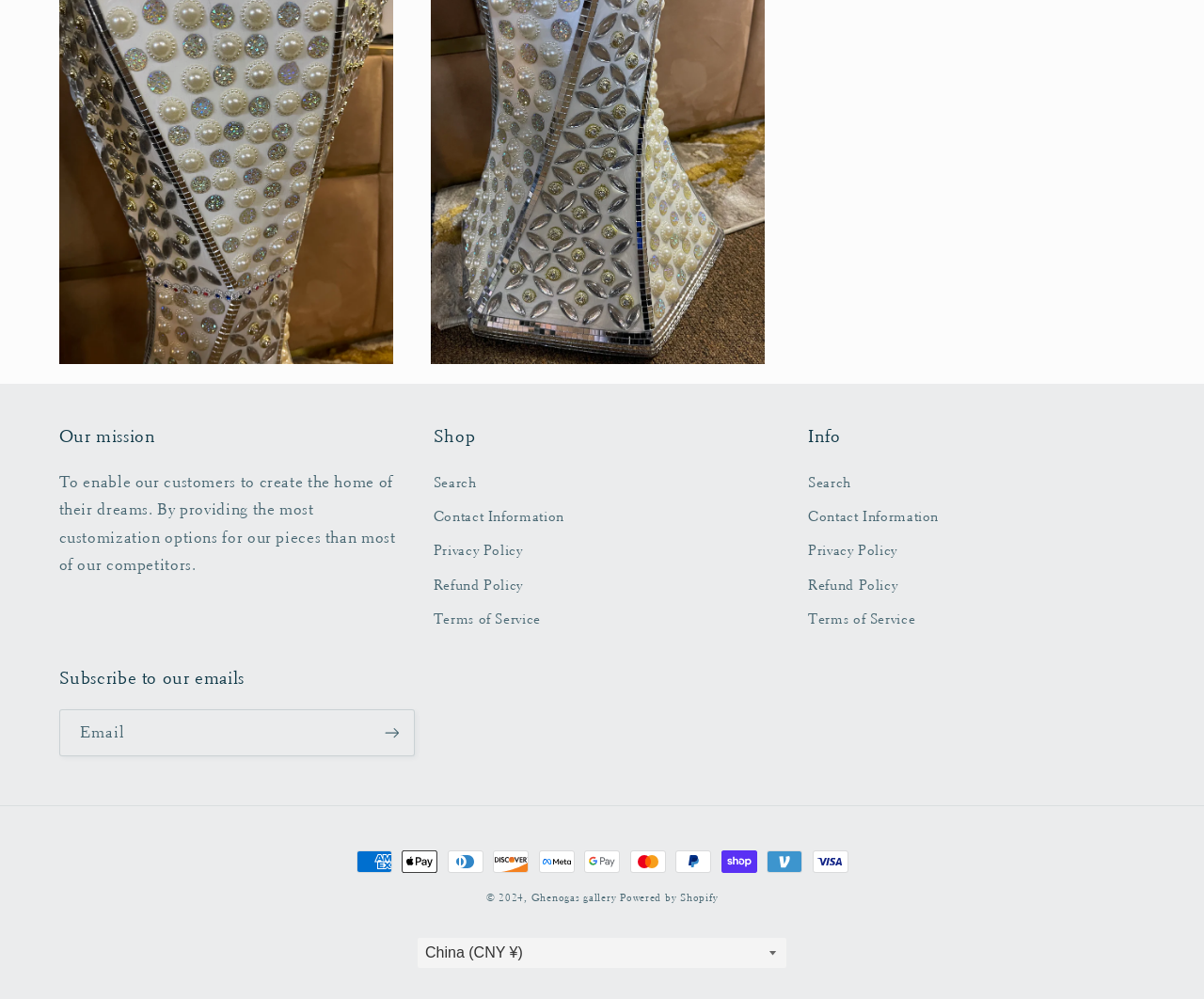Please identify the coordinates of the bounding box that should be clicked to fulfill this instruction: "Select country/region".

[0.347, 0.939, 0.653, 0.969]